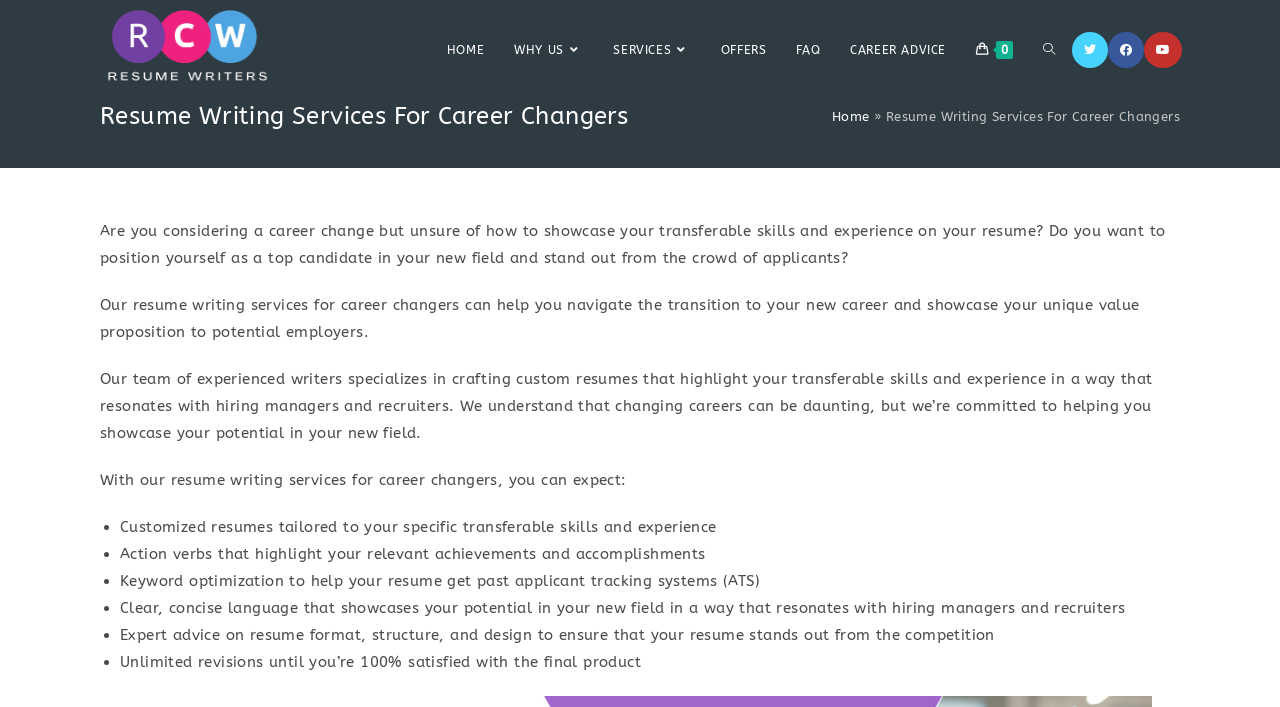Pinpoint the bounding box coordinates of the clickable element to carry out the following instruction: "Go to the HOME page."

[0.337, 0.0, 0.39, 0.141]